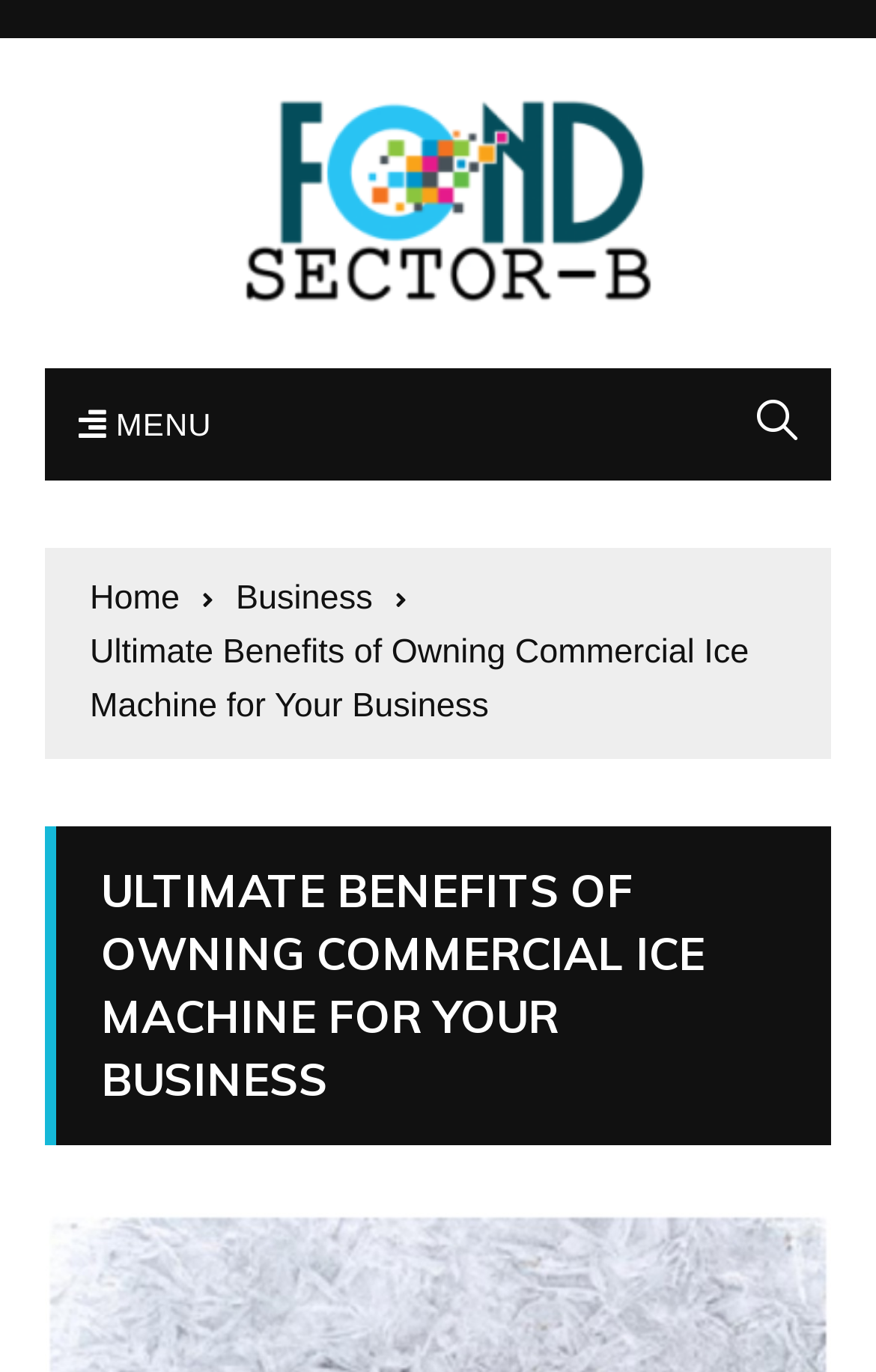Carefully observe the image and respond to the question with a detailed answer:
What is the title of the main content?

The title of the main content is 'ULTIMATE BENEFITS OF OWNING COMMERCIAL ICE MACHINE FOR YOUR BUSINESS', which is a heading element located at [0.051, 0.602, 0.949, 0.835].